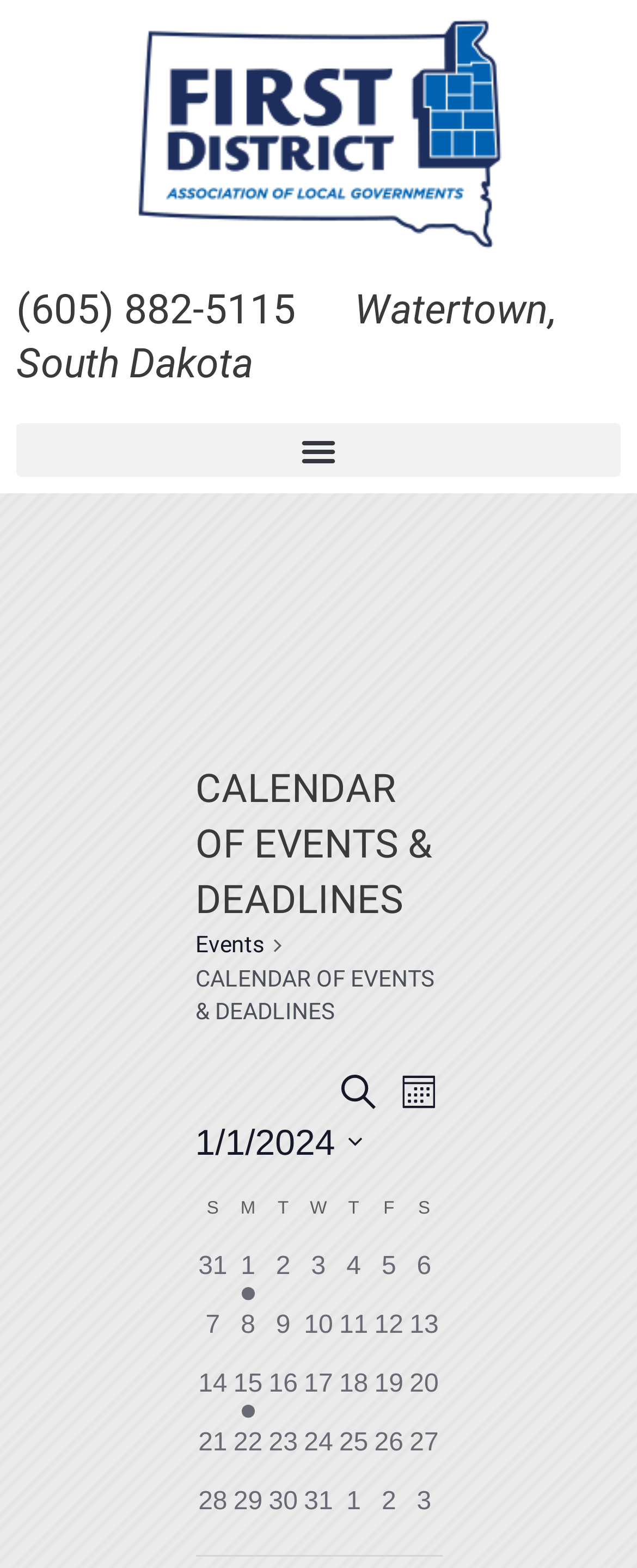What is the date range displayed on the calendar?
Using the image, answer in one word or phrase.

December 31, 2023 to January 10, 2024